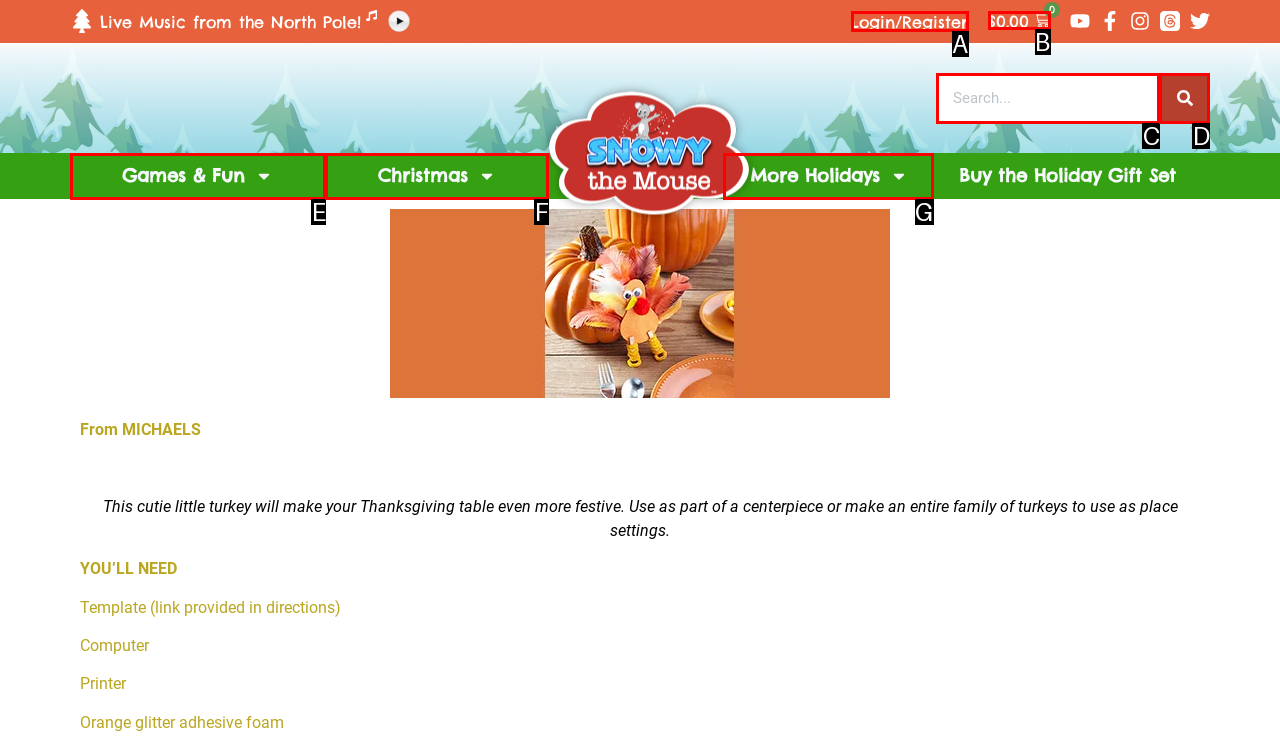Based on the given description: $0.00 0 Cart, identify the correct option and provide the corresponding letter from the given choices directly.

B